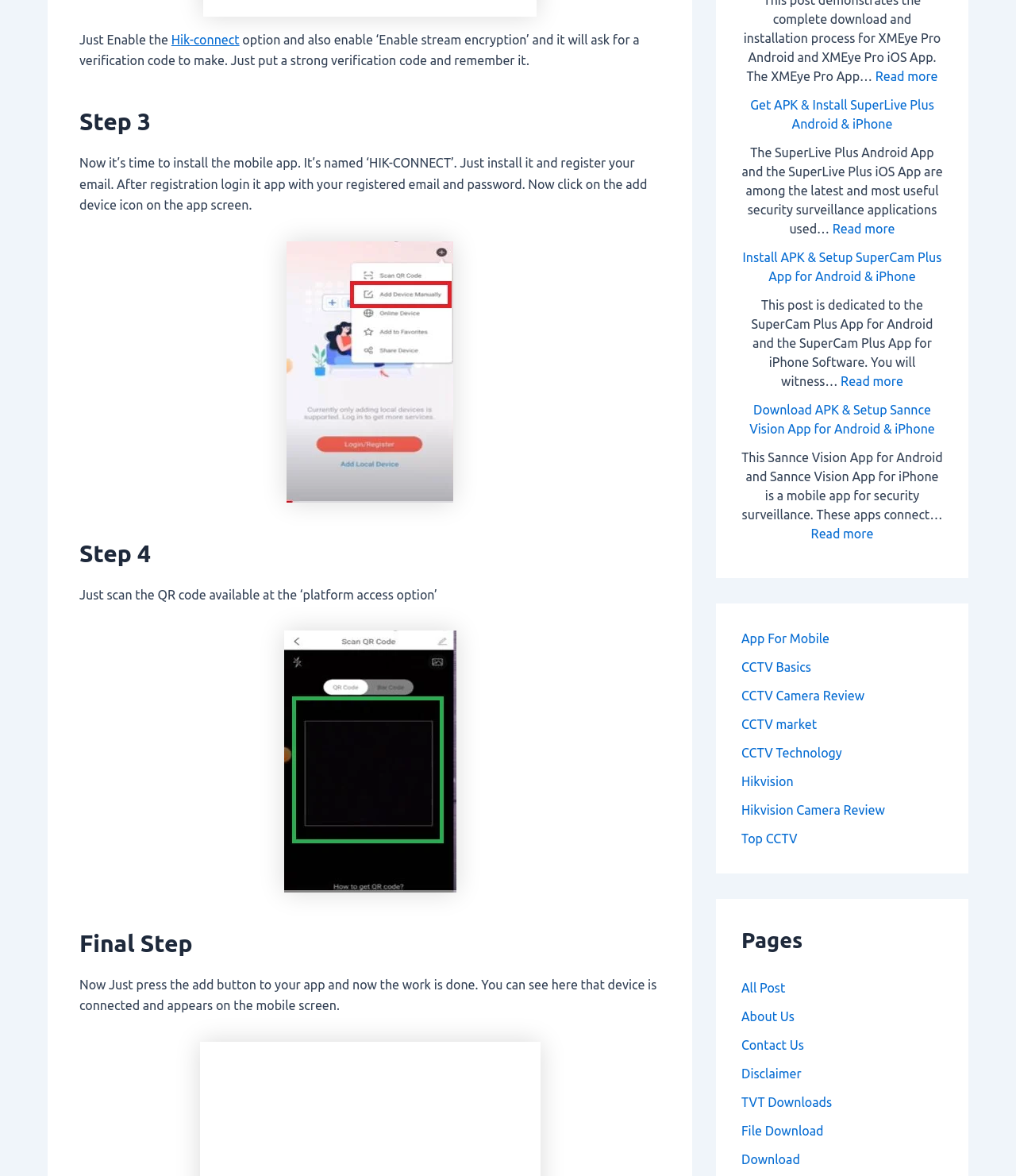Can you find the bounding box coordinates for the element to click on to achieve the instruction: "Read more about 'Get APK & Install XMEye Pro Android & XMEye Pro iOS'"?

[0.862, 0.059, 0.923, 0.071]